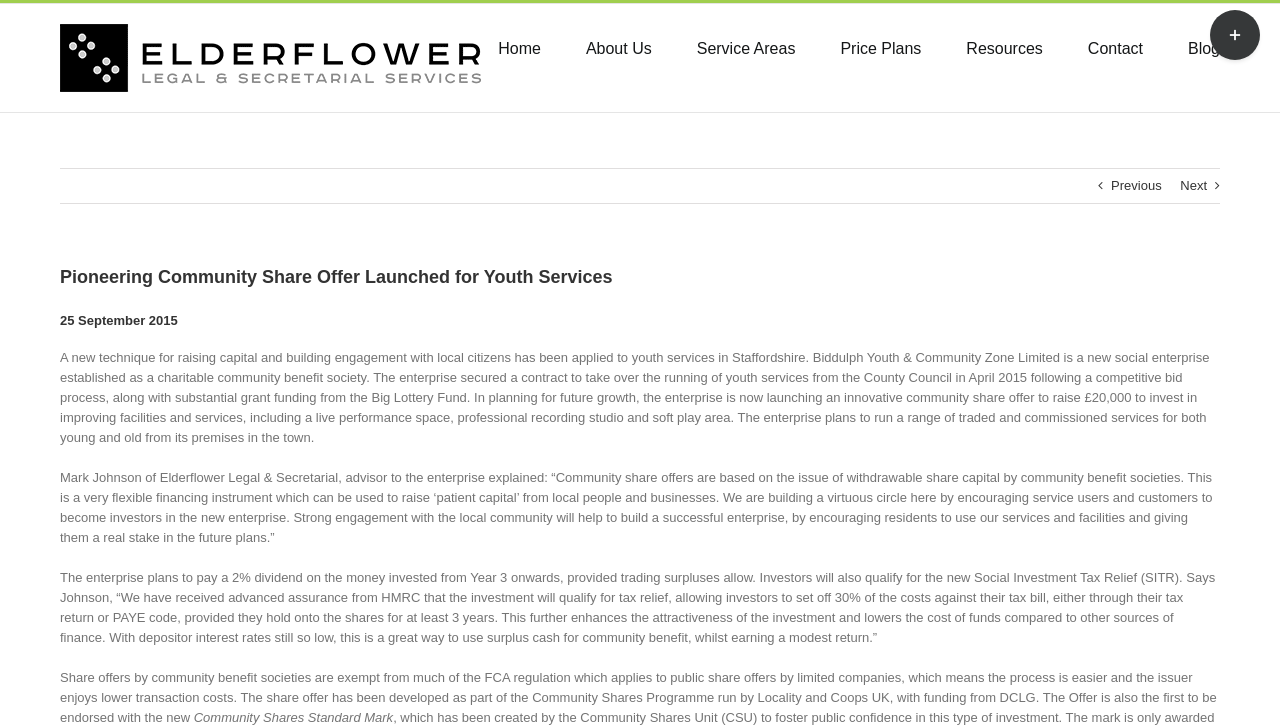Locate the bounding box coordinates of the clickable area to execute the instruction: "Go to Home page". Provide the coordinates as four float numbers between 0 and 1, represented as [left, top, right, bottom].

[0.389, 0.006, 0.423, 0.124]